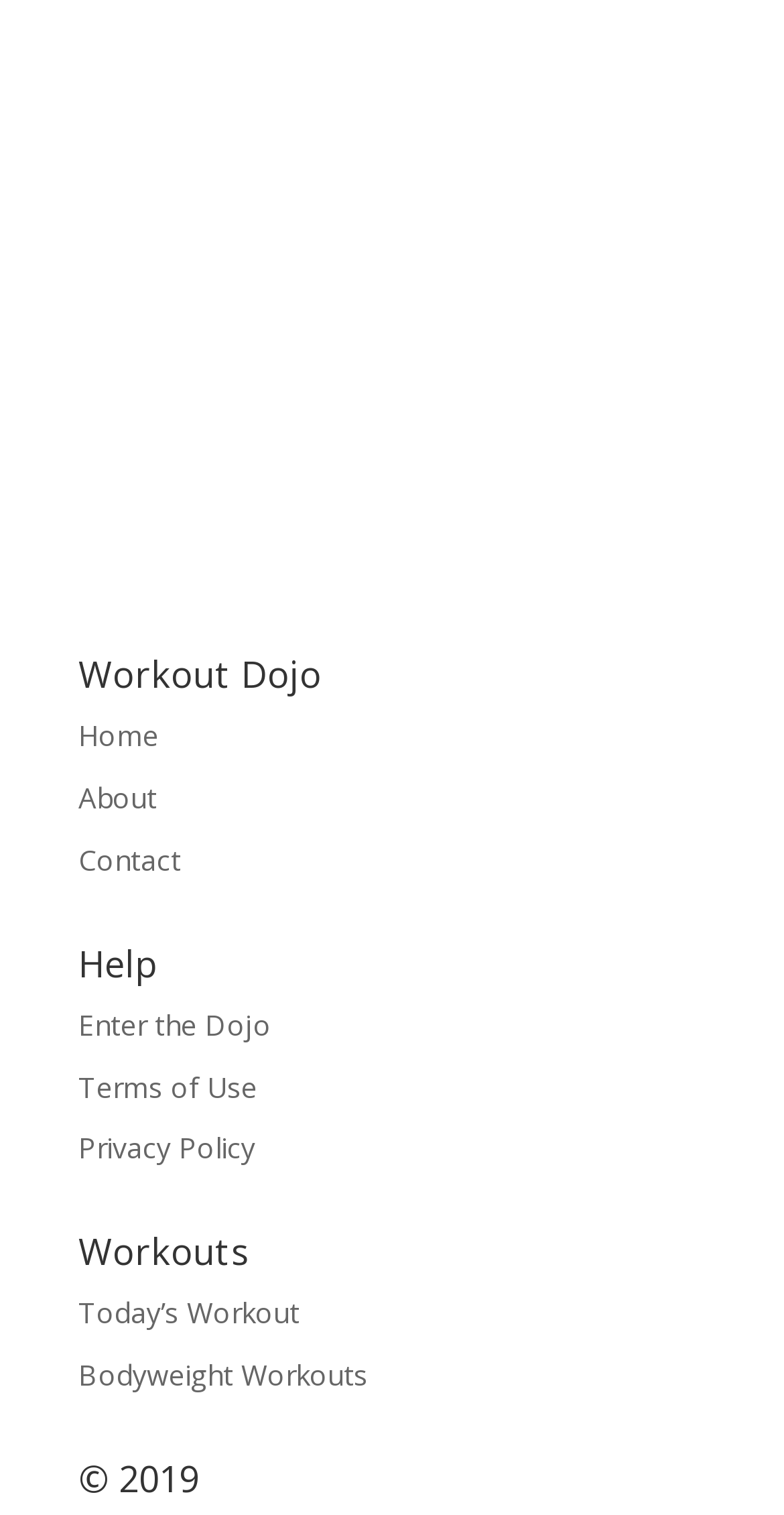Please find the bounding box coordinates for the clickable element needed to perform this instruction: "start a workout".

[0.1, 0.663, 0.346, 0.689]